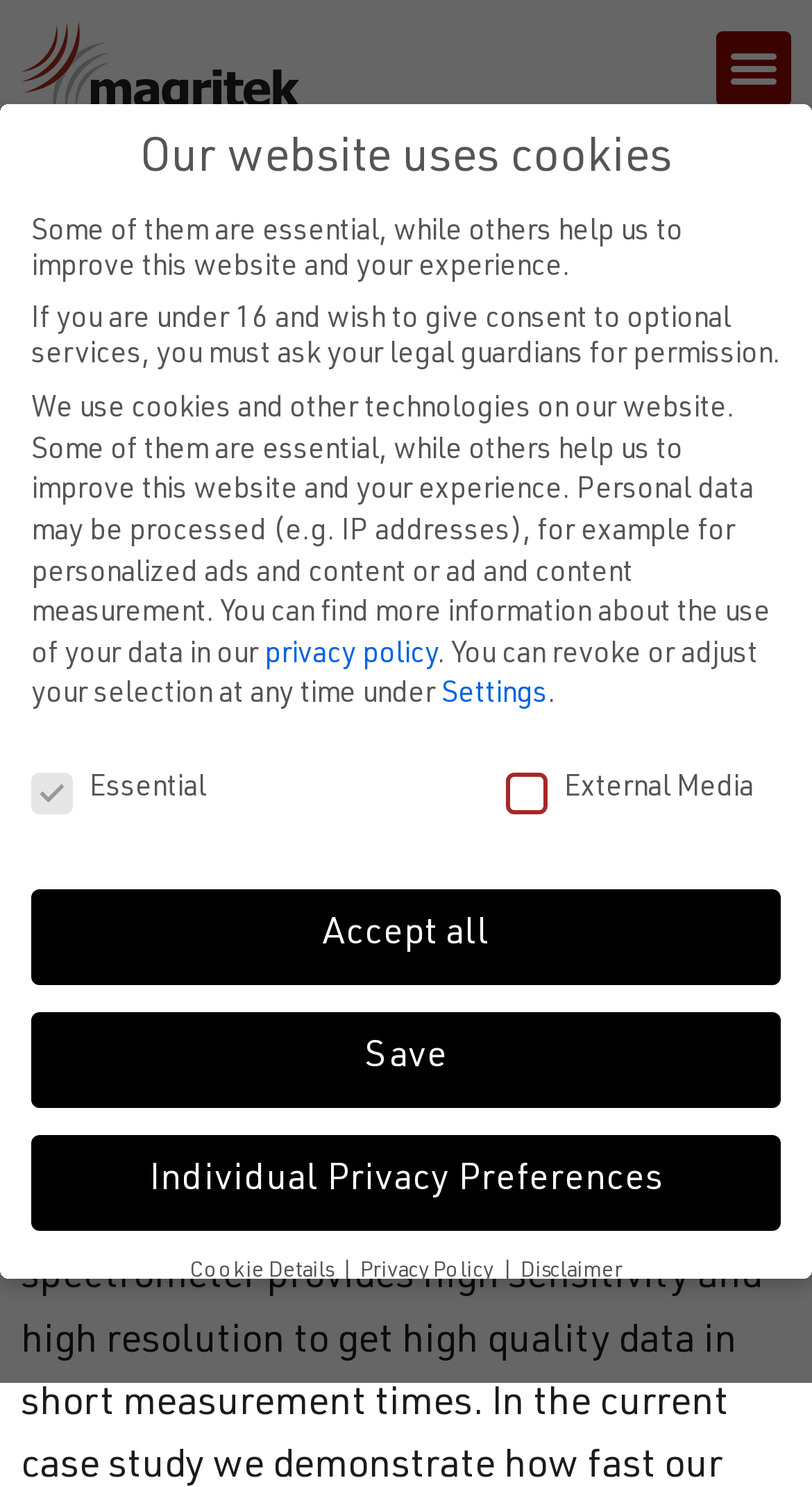Please determine the bounding box coordinates of the clickable area required to carry out the following instruction: "View the privacy policy". The coordinates must be four float numbers between 0 and 1, represented as [left, top, right, bottom].

[0.326, 0.431, 0.538, 0.451]